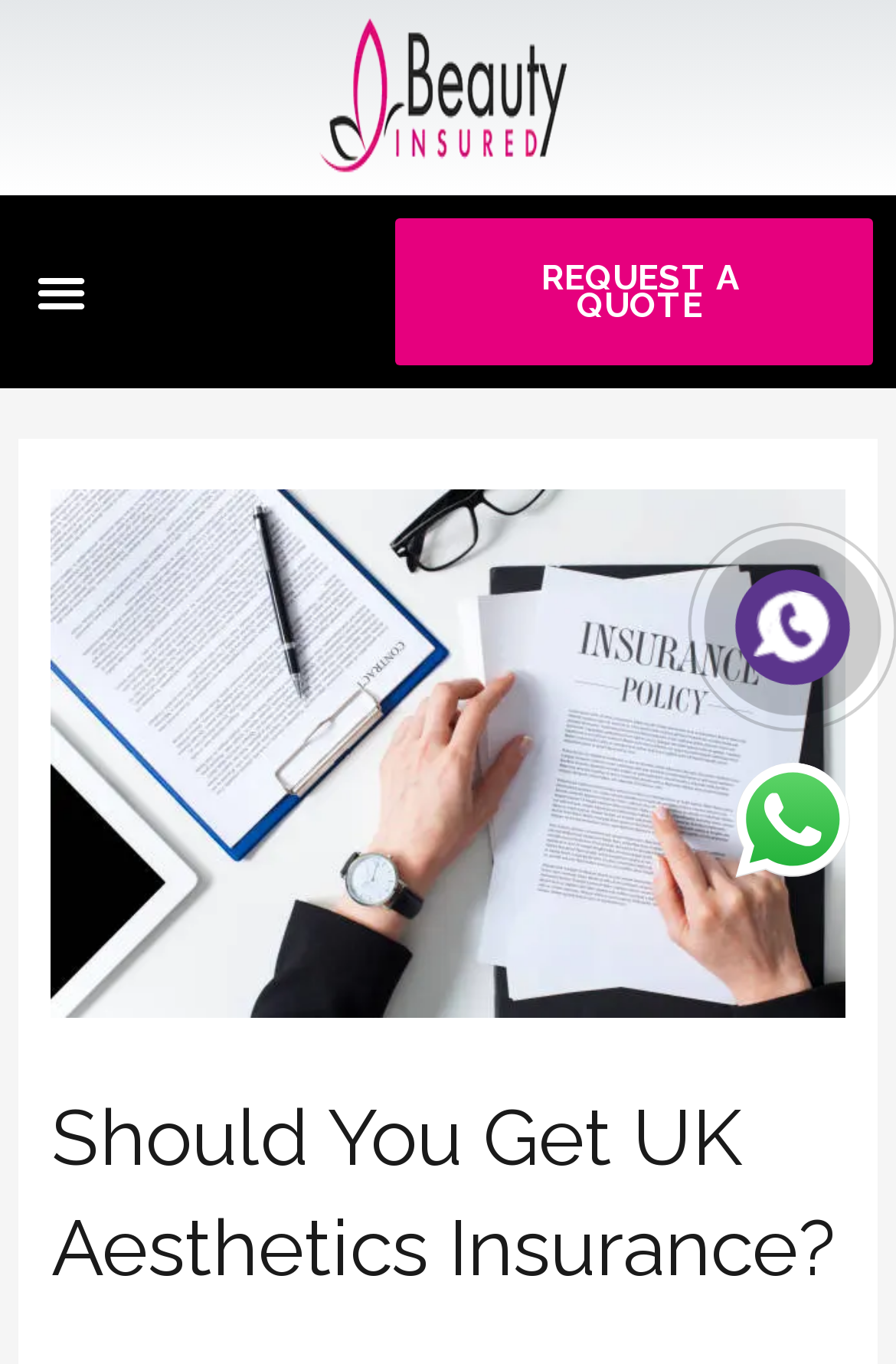What is the main topic of the webpage?
Please interpret the details in the image and answer the question thoroughly.

The main topic of the webpage is UK Aesthetics Insurance, as indicated by the heading 'Should You Get UK Aesthetics Insurance?' and the image of an aesthetics insurance policy.